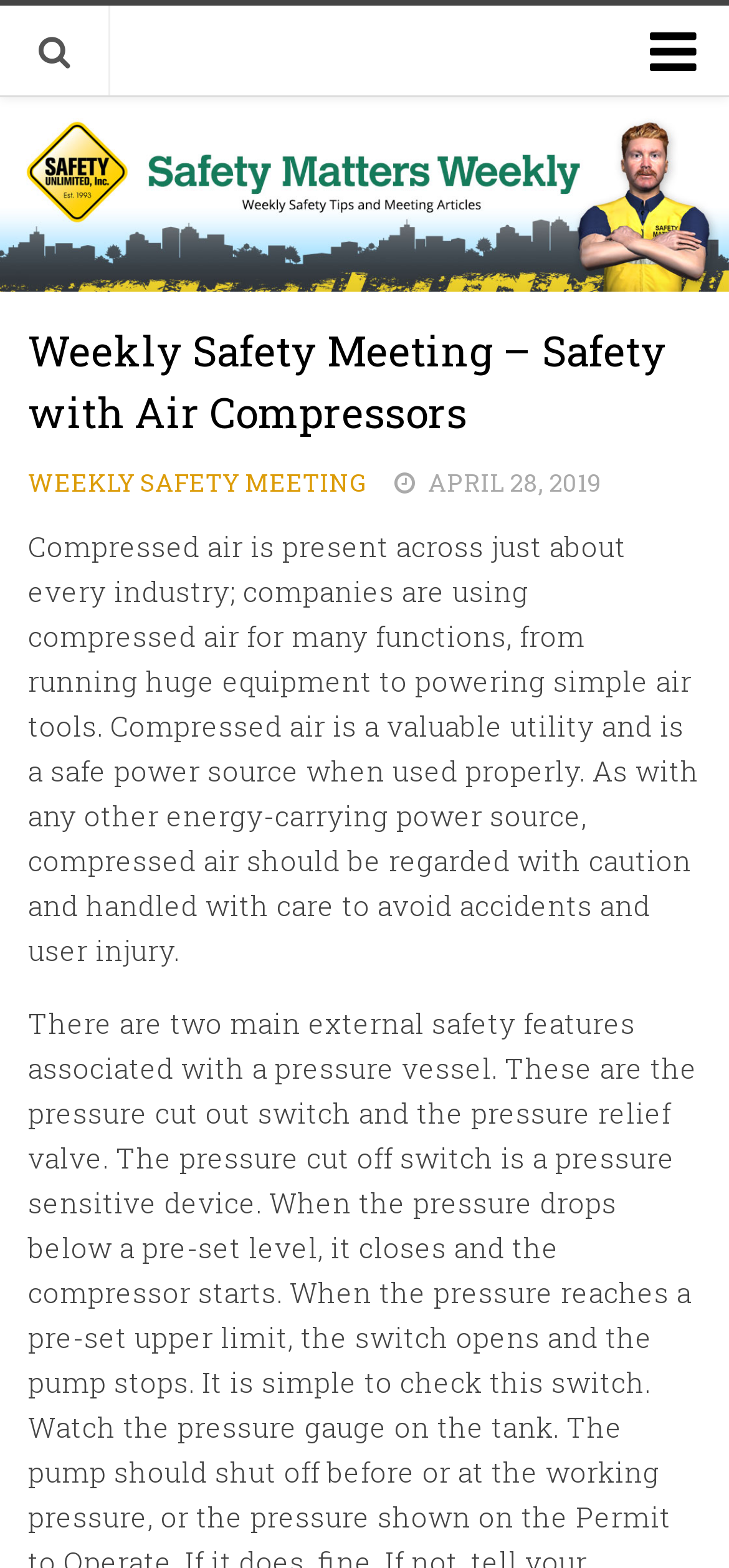Utilize the information from the image to answer the question in detail:
How should compressed air be handled?

I determined how compressed air should be handled by reading the static text element that appears below the heading, which advises that compressed air should be regarded with caution and handled with care to avoid accidents and user injury.